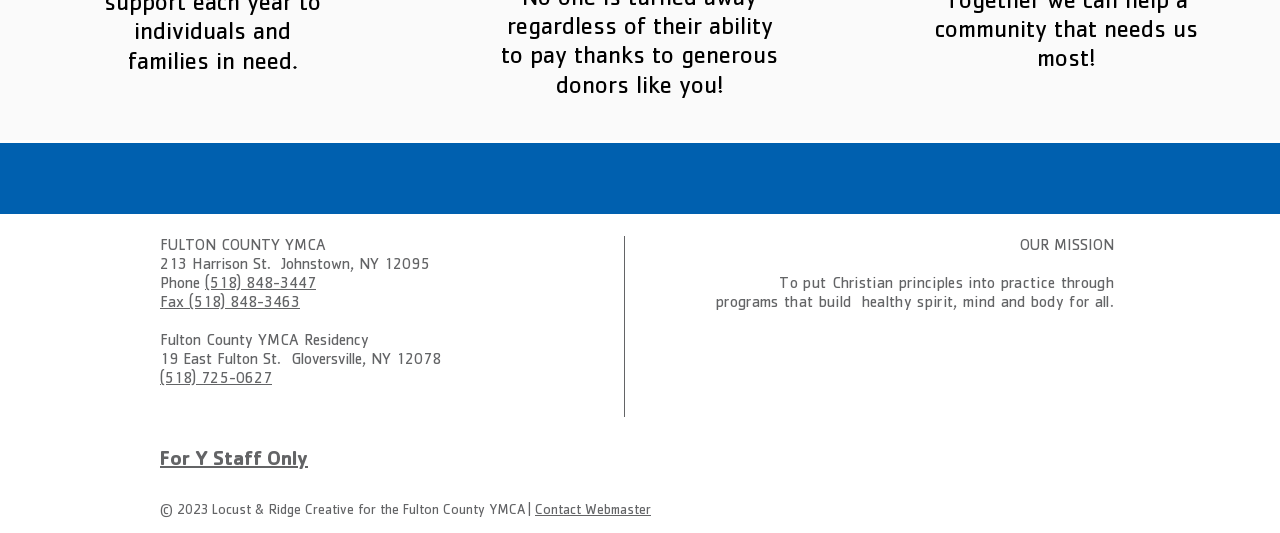What is the name of the organization?
Using the image, provide a concise answer in one word or a short phrase.

Fulton County YMCA